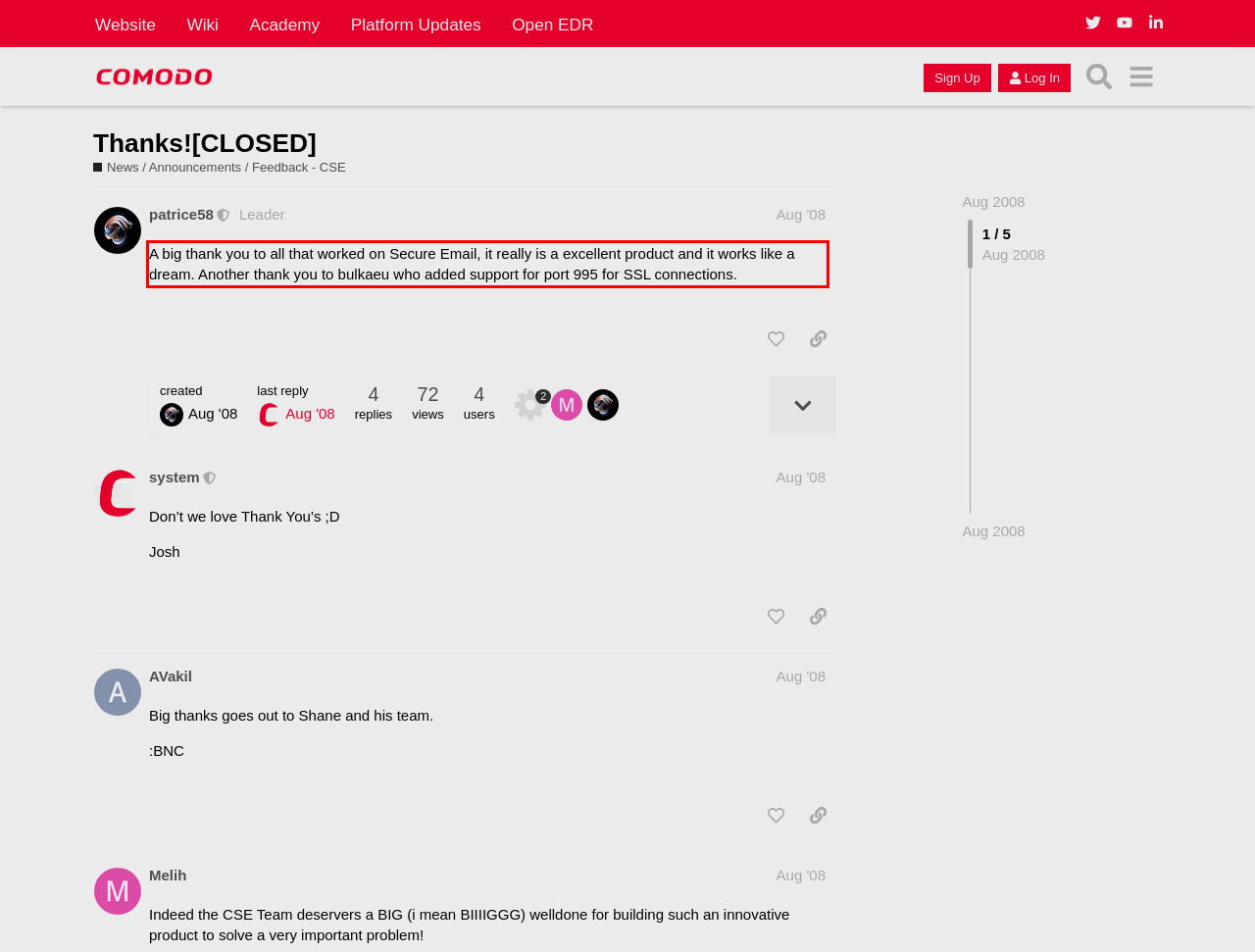Please examine the webpage screenshot containing a red bounding box and use OCR to recognize and output the text inside the red bounding box.

A big thank you to all that worked on Secure Email, it really is a excellent product and it works like a dream. Another thank you to bulkaeu who added support for port 995 for SSL connections.